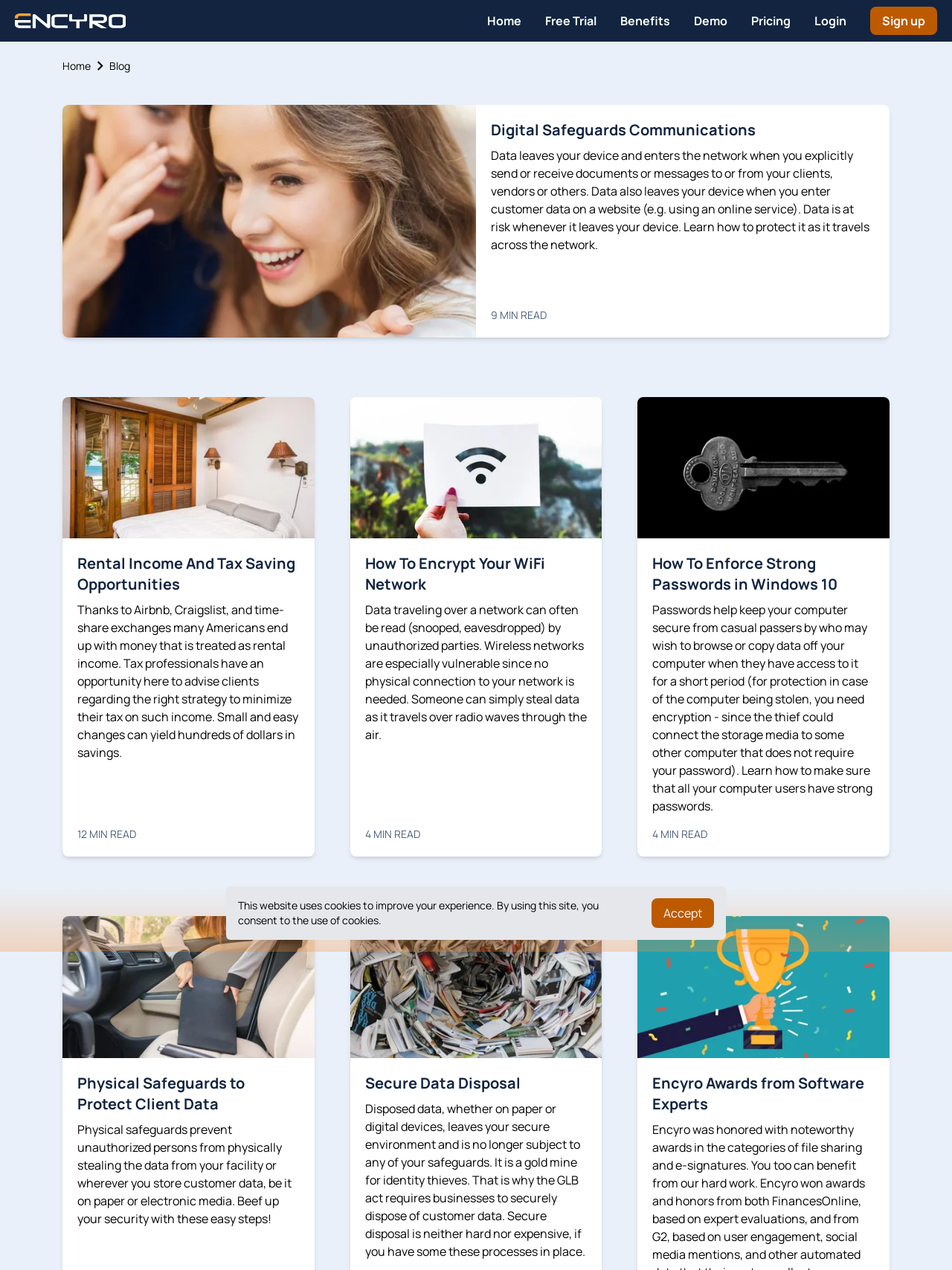Find the UI element described as: "Digital Safeguards Communications" and predict its bounding box coordinates. Ensure the coordinates are four float numbers between 0 and 1, [left, top, right, bottom].

[0.516, 0.094, 0.919, 0.111]